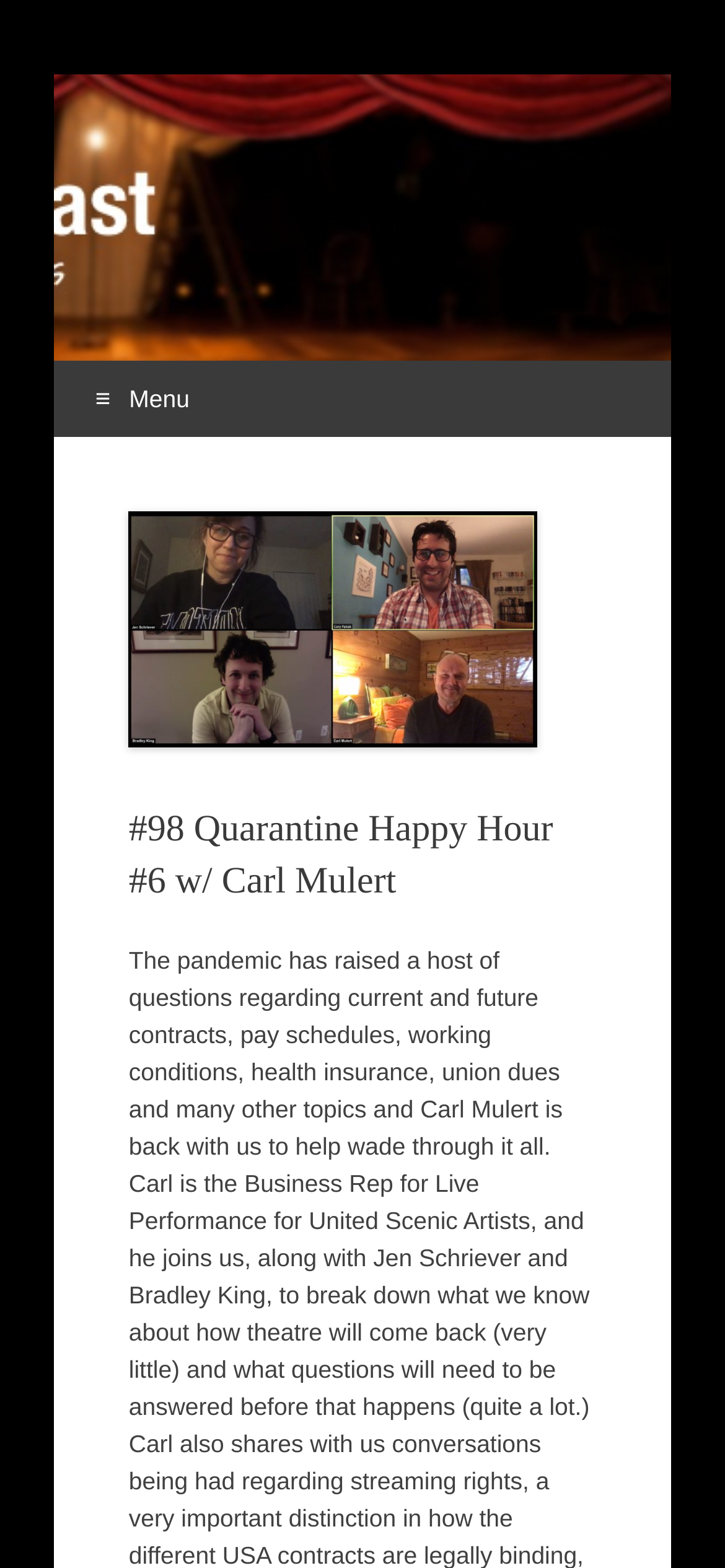Extract the bounding box coordinates for the described element: "in 1: the podcast". The coordinates should be represented as four float numbers between 0 and 1: [left, top, right, bottom].

[0.178, 0.107, 0.751, 0.147]